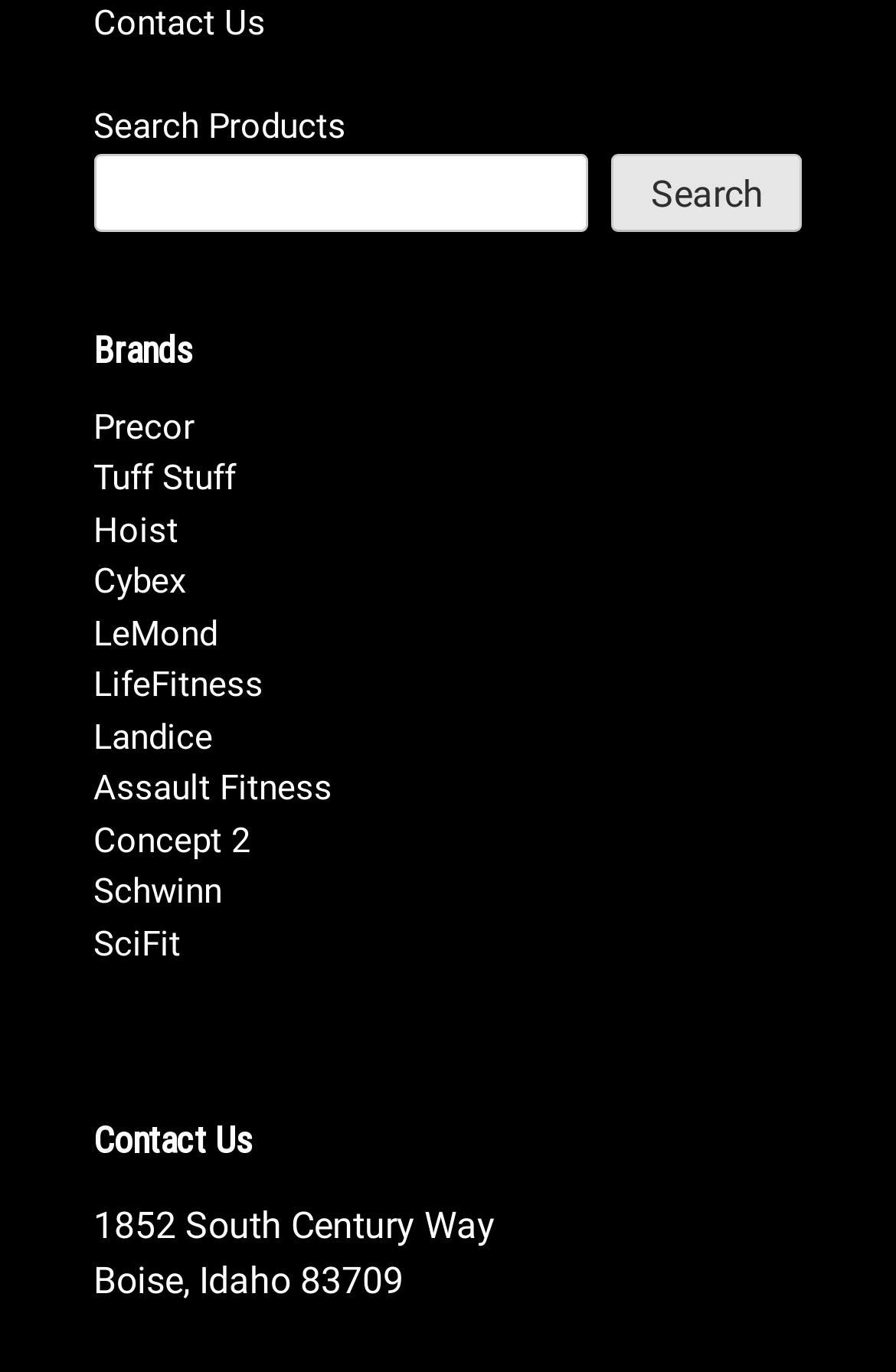Pinpoint the bounding box coordinates of the clickable area needed to execute the instruction: "View LifeFitness brand". The coordinates should be specified as four float numbers between 0 and 1, i.e., [left, top, right, bottom].

[0.104, 0.484, 0.294, 0.515]